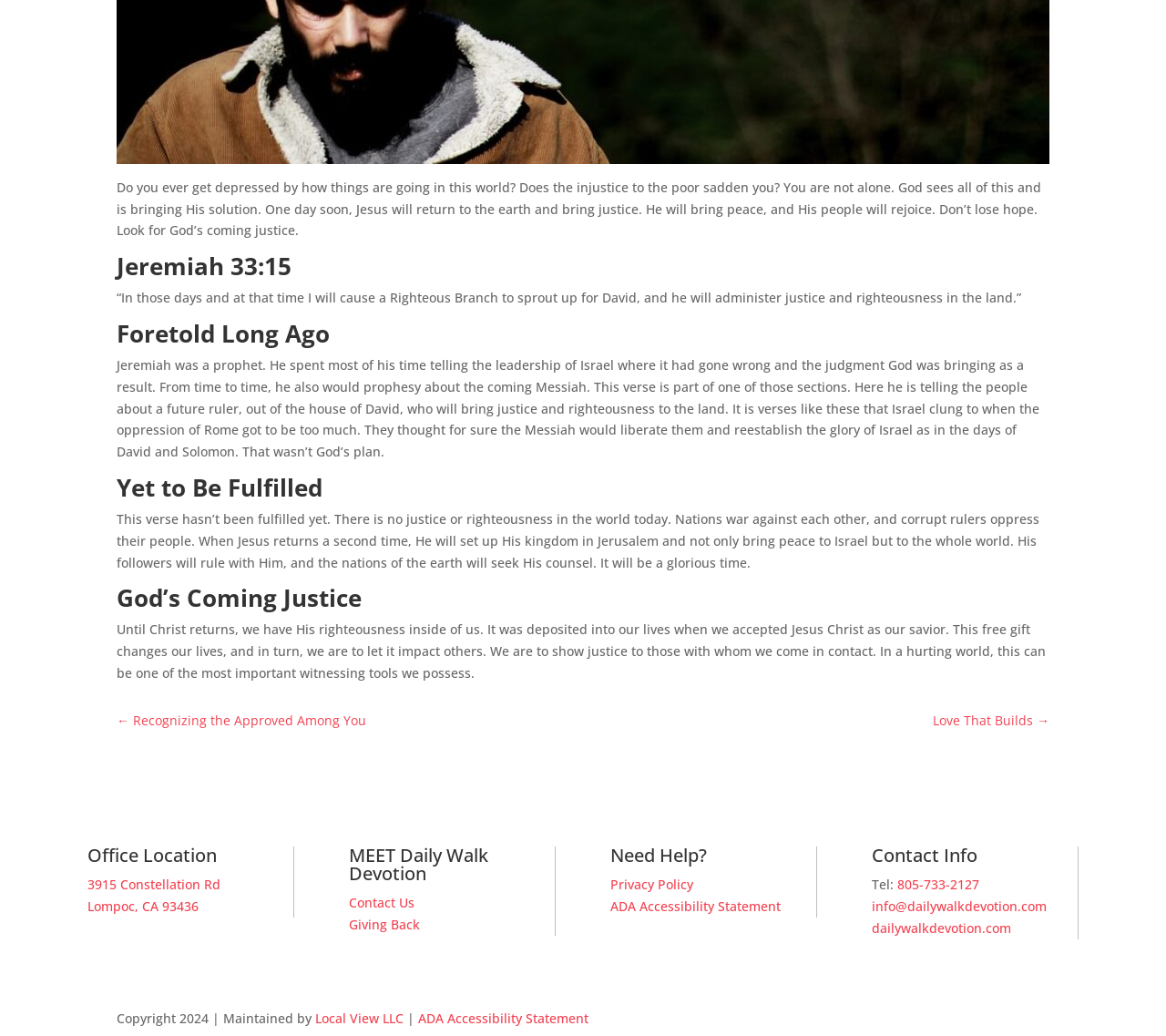Extract the bounding box coordinates for the UI element described as: "805-733-2127".

[0.769, 0.846, 0.84, 0.862]